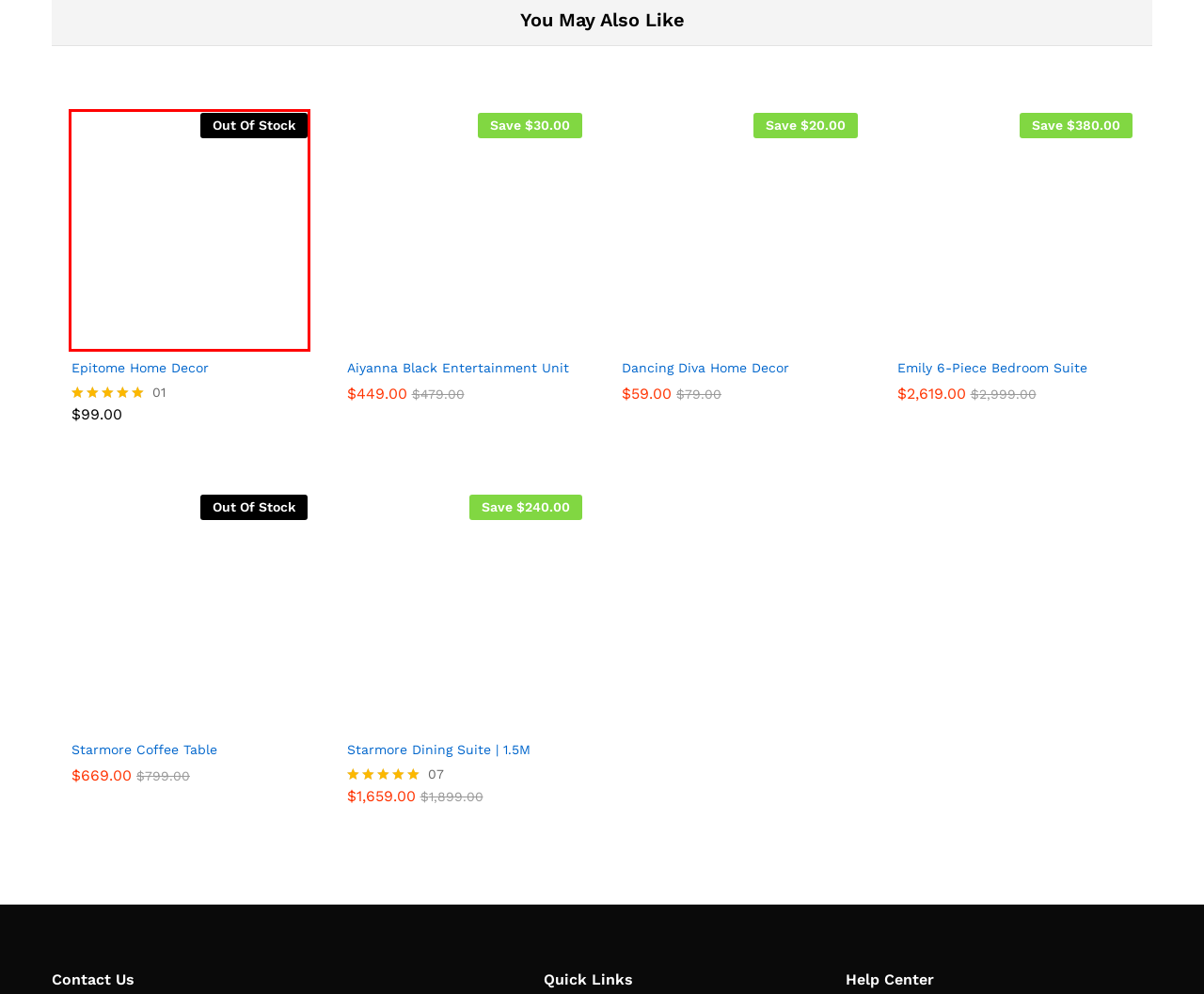Examine the screenshot of a webpage with a red bounding box around a UI element. Your task is to identify the webpage description that best corresponds to the new webpage after clicking the specified element. The given options are:
A. Dancing Diva Home Decor - Living Space | Furniture and Decor
B. Emily Bedroom Suite - Living Space | Furniture and Decor
C. Shop Bedside Tables NZ Online at Living Space | Auckland
D. Starmore Coffee Table - Living Space | Furniture and Decor
E. Aiyanna Black Entertainment Unit - Living Space | Furniture and Decor
F. Epitome Home Decor - Living Space | Furniture and Decor
G. Bedside - Living Space | Furniture and Decor
H. My account - Living Space | Furniture and Decor

F